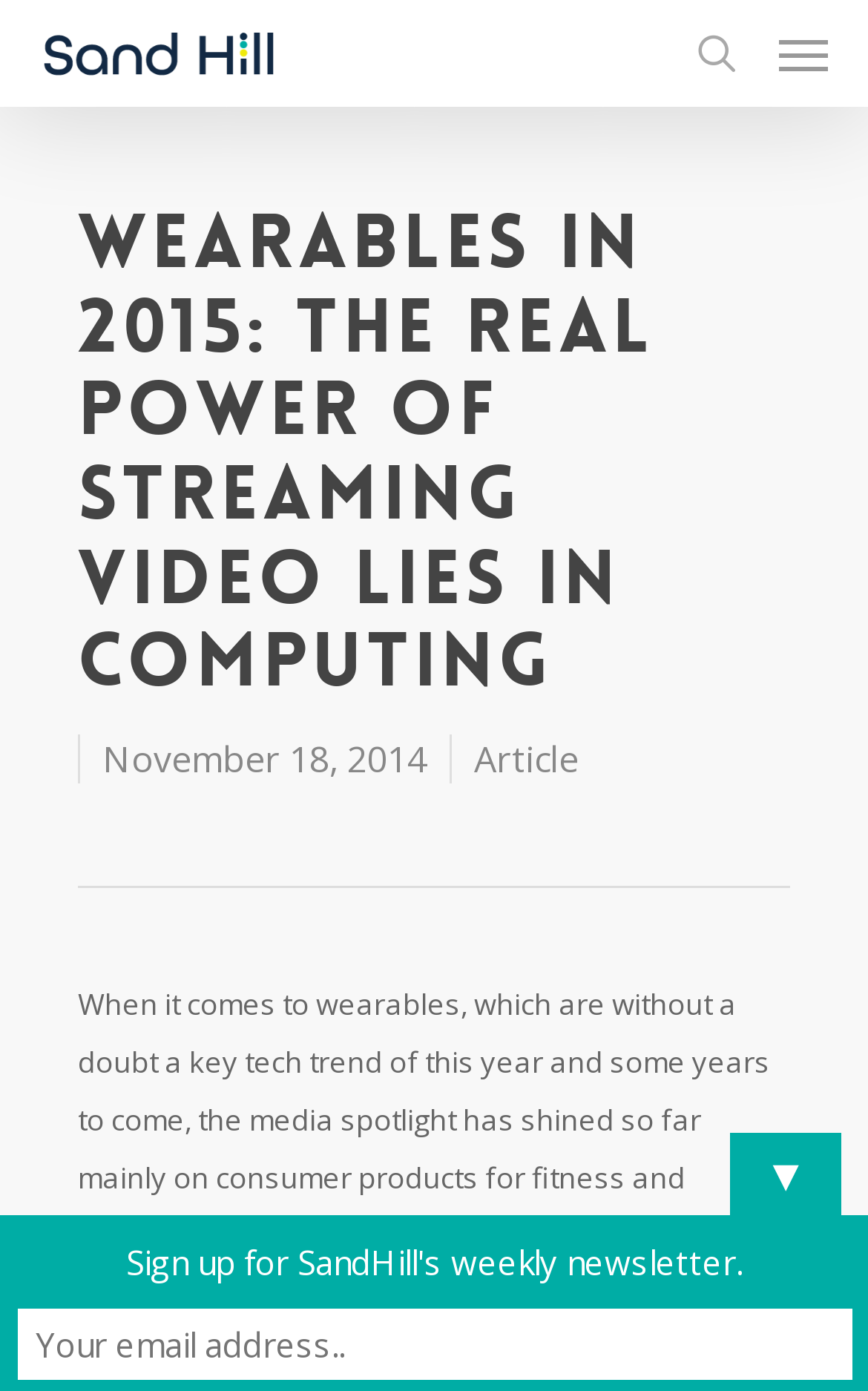Respond with a single word or phrase to the following question:
Is the navigation menu expanded?

No